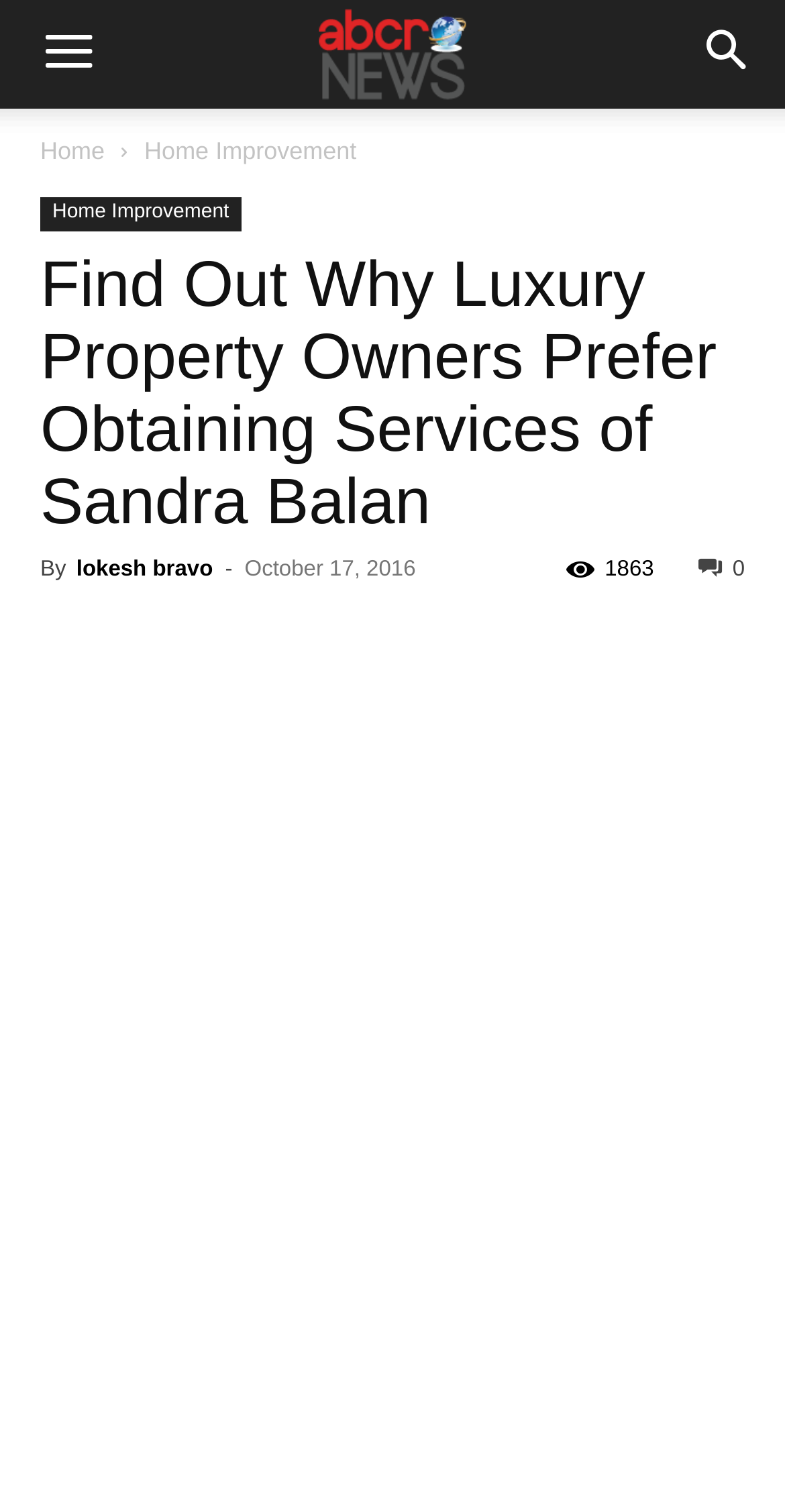How many social media links are present?
Look at the image and provide a short answer using one word or a phrase.

5